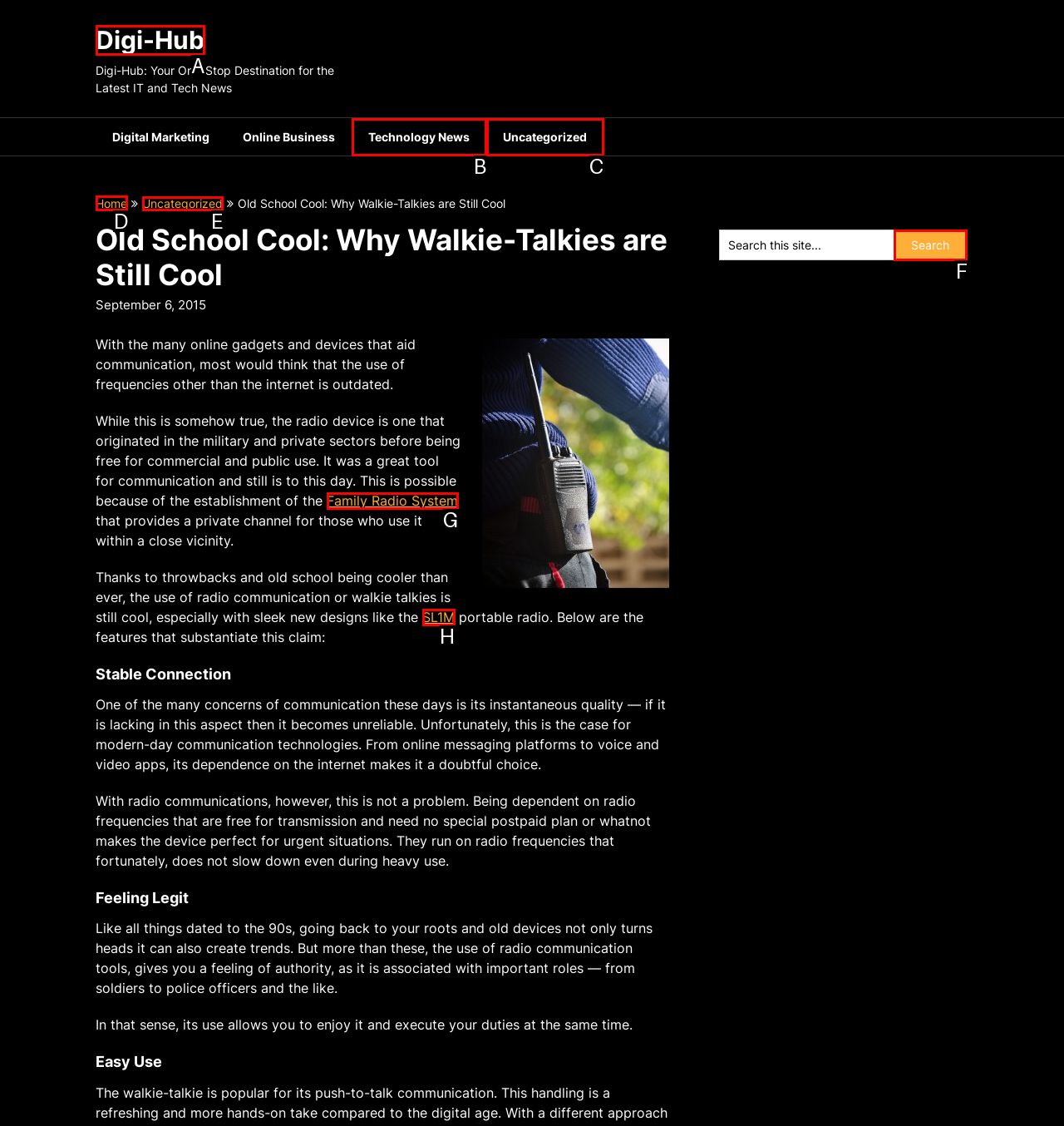Select the letter of the UI element you need to click to complete this task: Go to the 'Home' page.

D